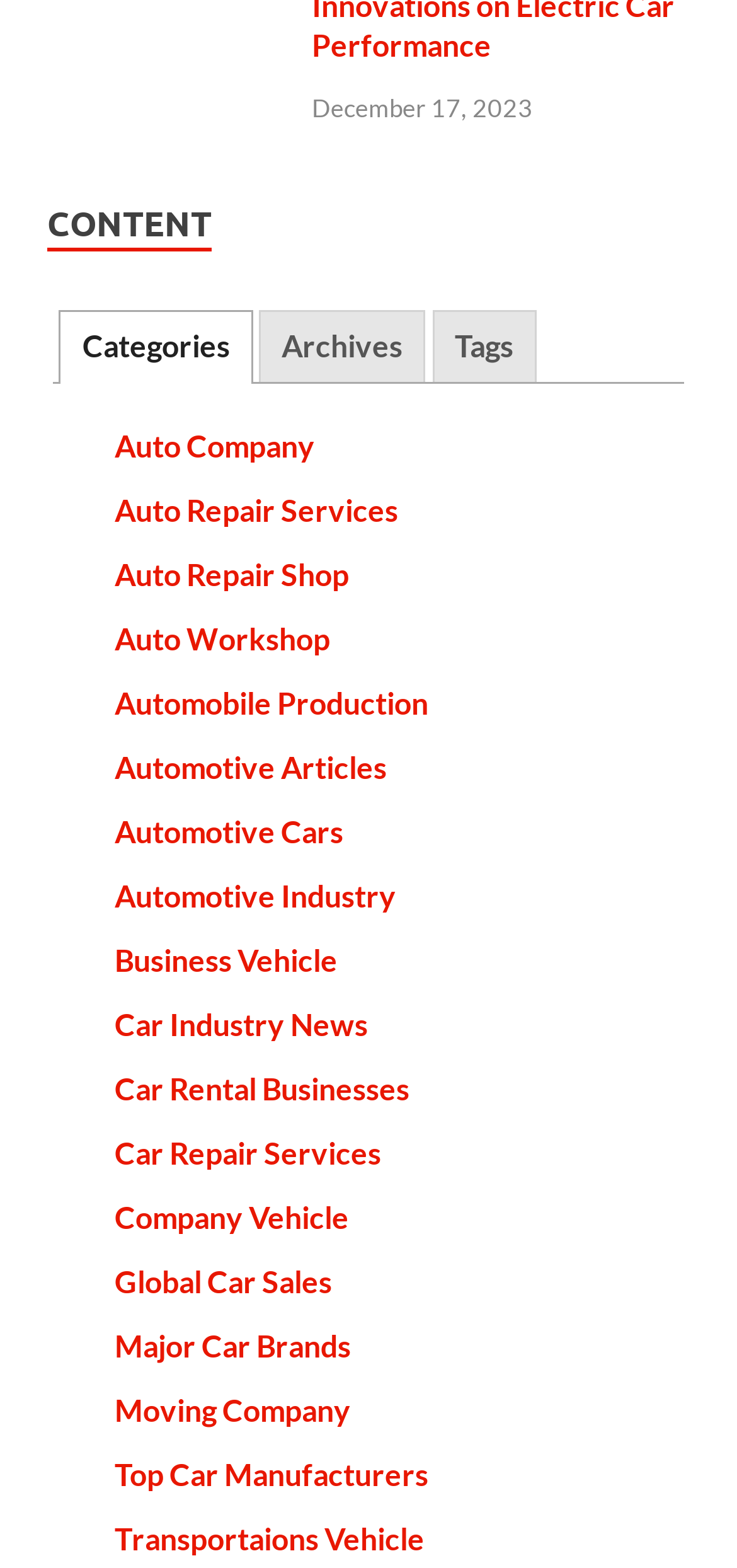What is the current date?
Answer the question with as much detail as you can, using the image as a reference.

The current date can be found at the top of the webpage, where it is displayed as 'December 17, 2023'.